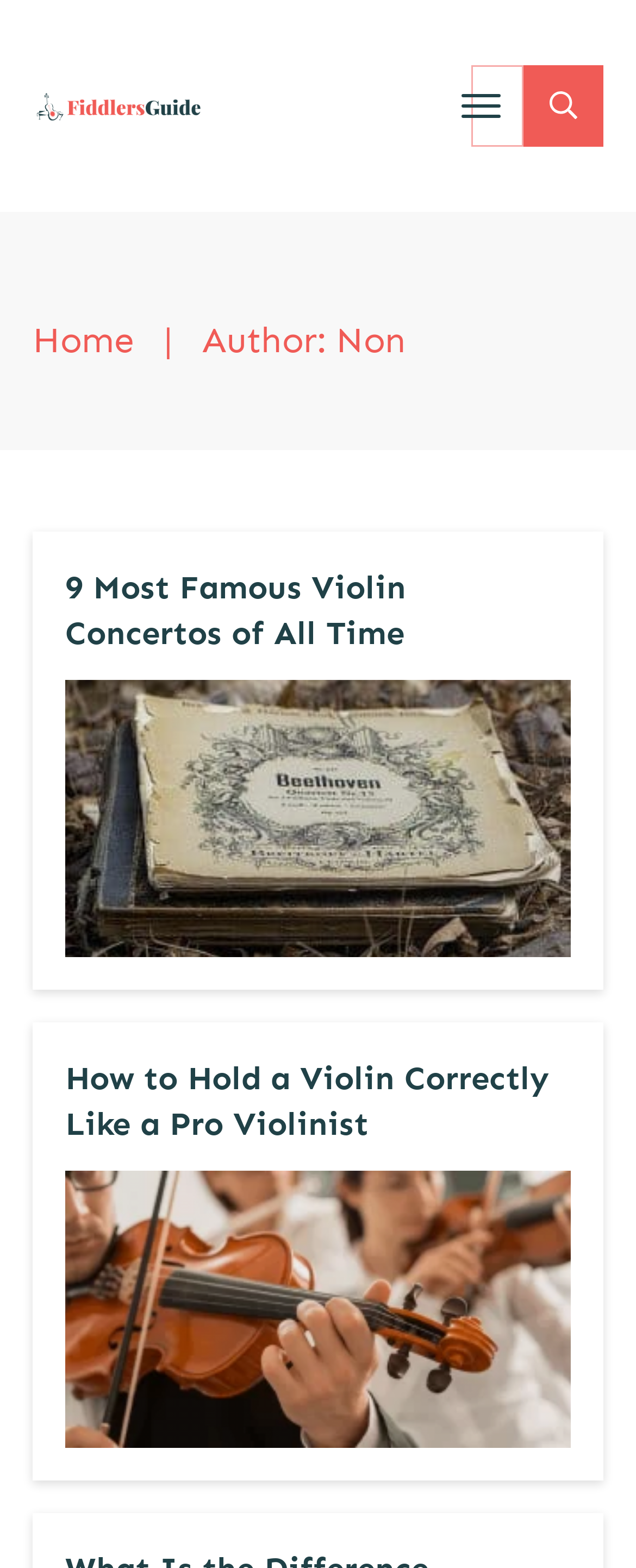Can you give a detailed response to the following question using the information from the image? What is the author's name?

The author's name can be found in the static text element 'Author:' which is followed by the text 'Non'.